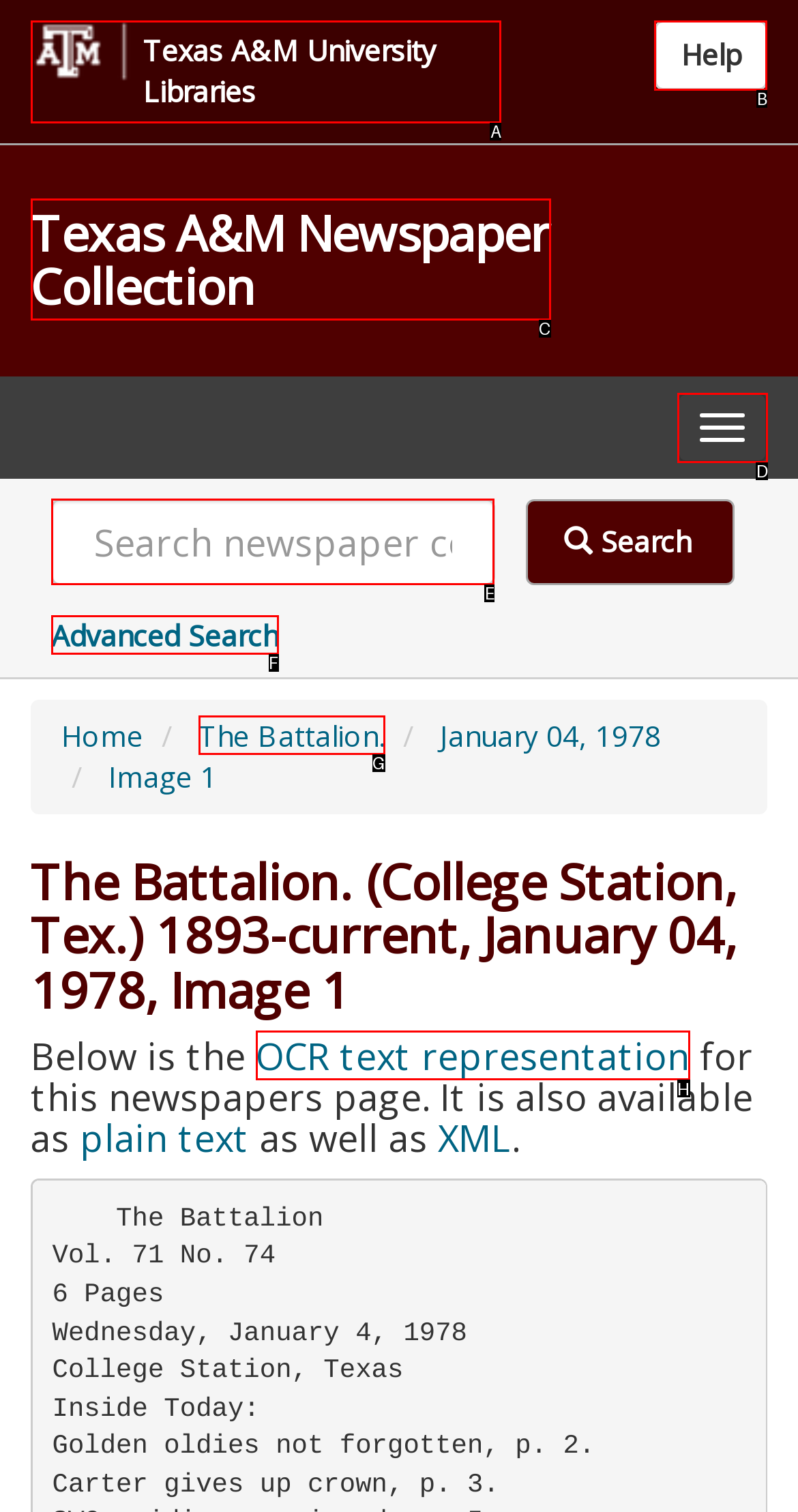Specify which HTML element I should click to complete this instruction: Toggle navigation Answer with the letter of the relevant option.

D